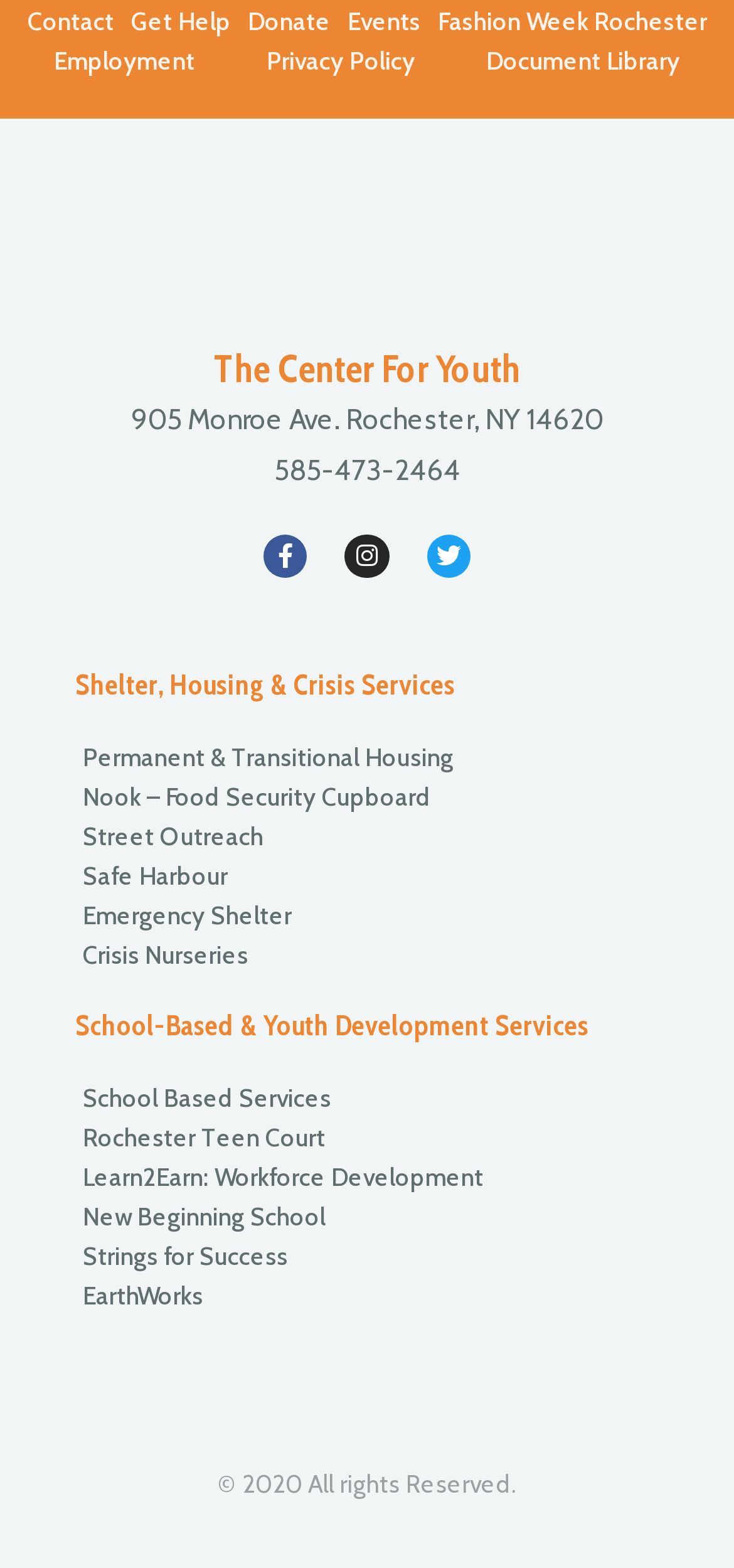Indicate the bounding box coordinates of the element that needs to be clicked to satisfy the following instruction: "check the facebook page". The coordinates should be four float numbers between 0 and 1, i.e., [left, top, right, bottom].

[0.359, 0.34, 0.419, 0.369]